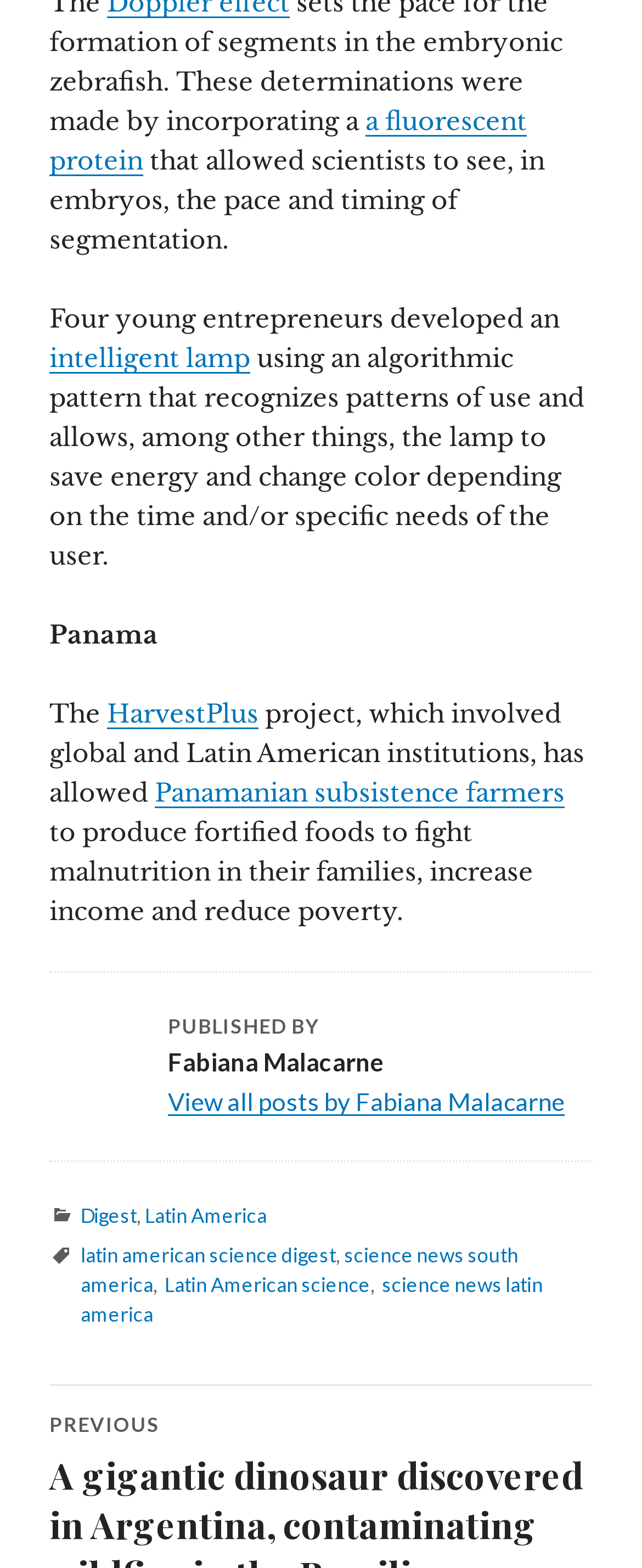Determine the bounding box for the UI element as described: "Digest". The coordinates should be represented as four float numbers between 0 and 1, formatted as [left, top, right, bottom].

[0.126, 0.767, 0.213, 0.783]